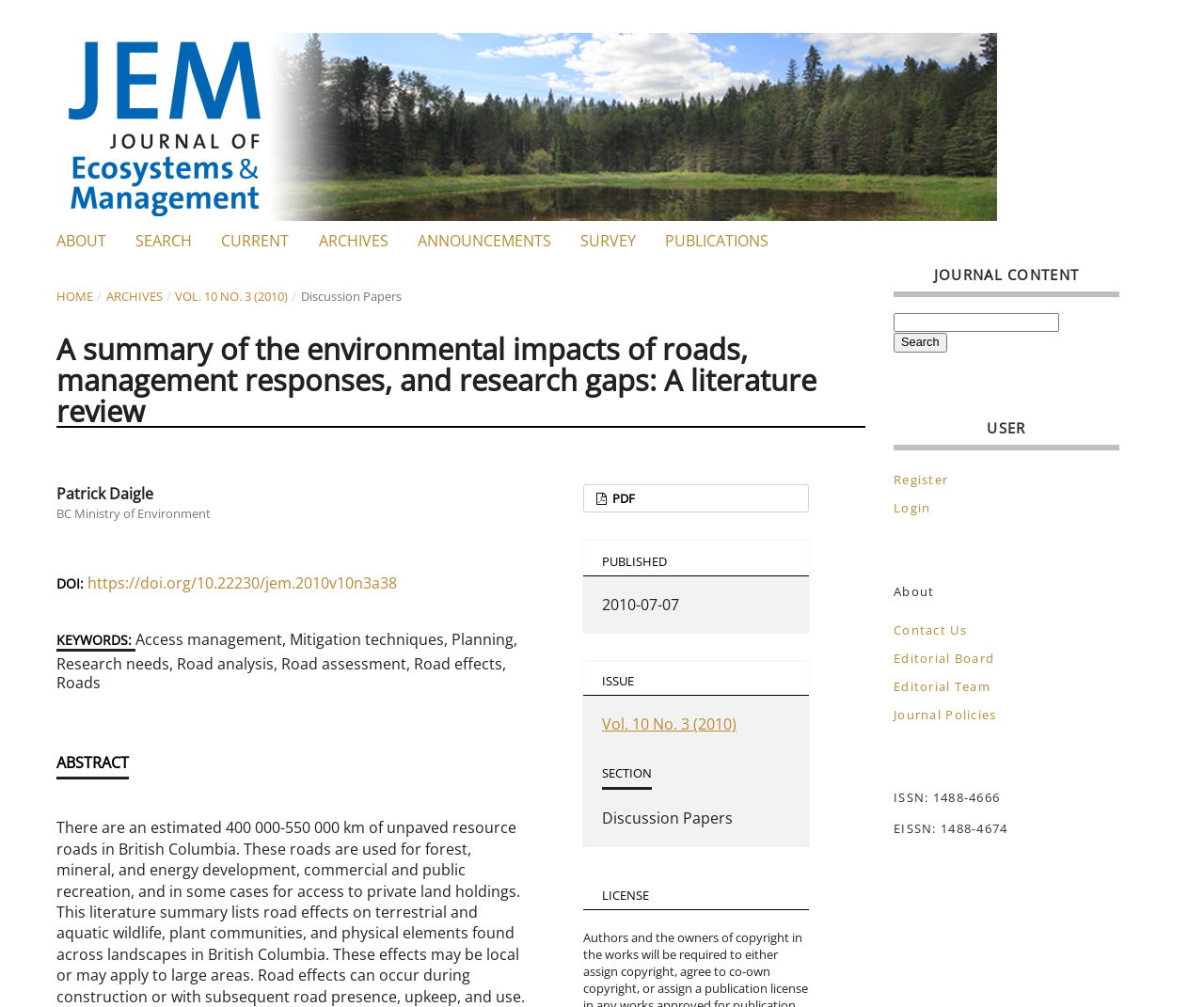What is the publication date of the article?
Look at the image and answer with only one word or phrase.

2010-07-07